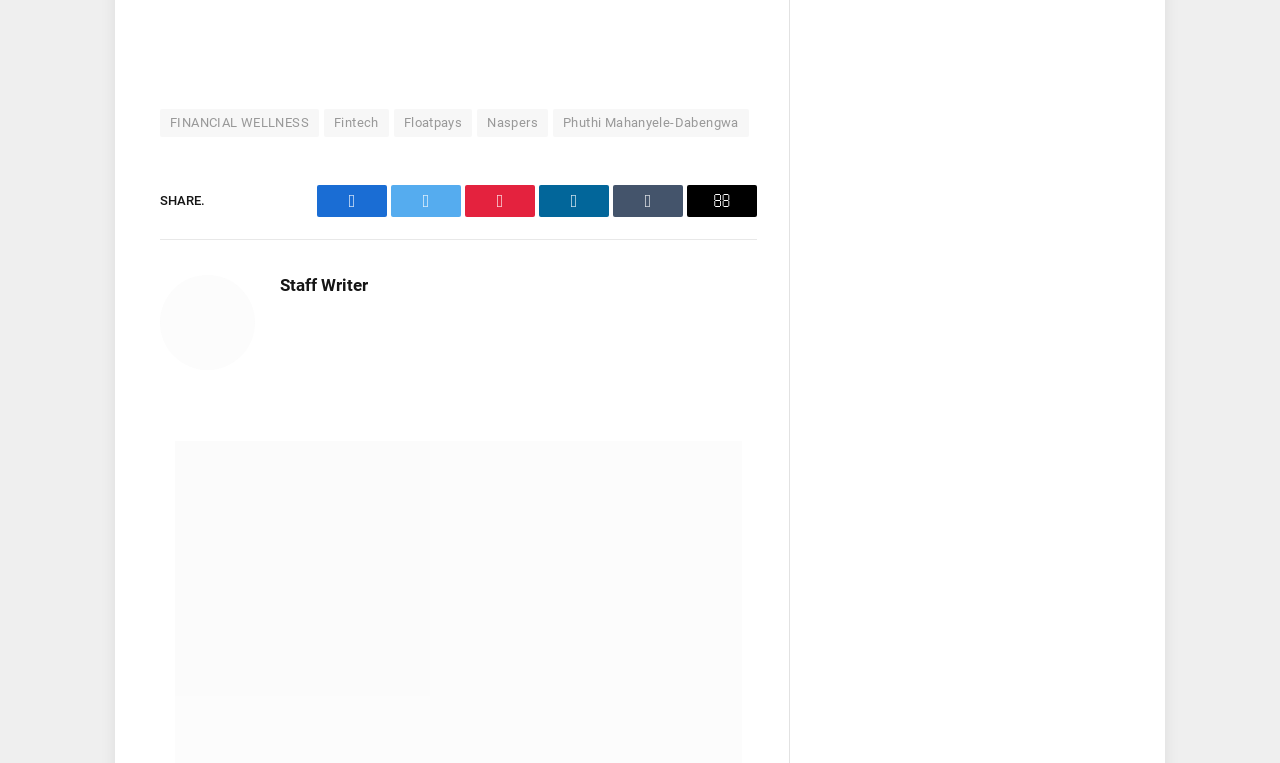Specify the bounding box coordinates for the region that must be clicked to perform the given instruction: "Read about Phuthi Mahanyele-Dabengwa".

[0.432, 0.143, 0.585, 0.179]